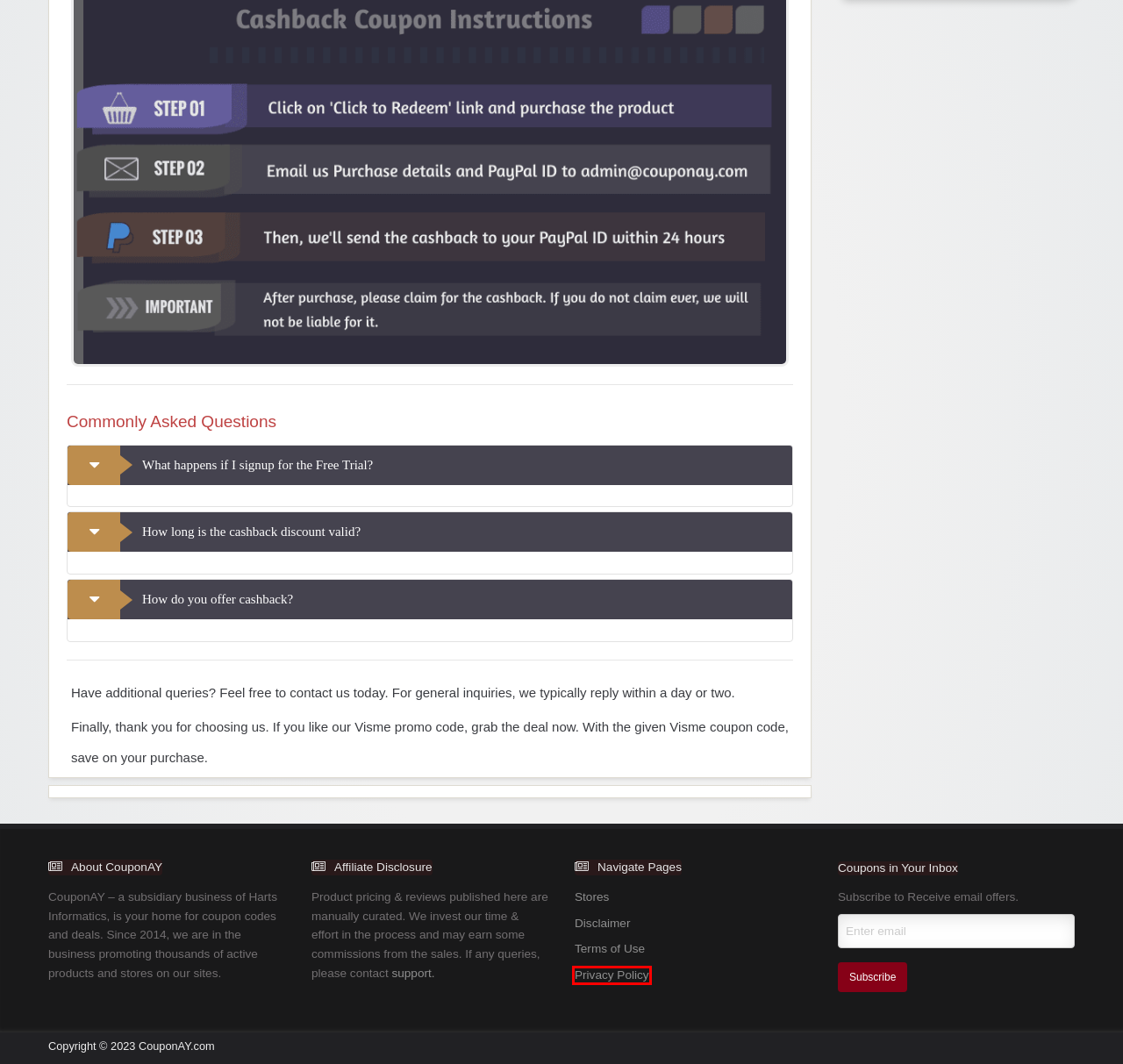You are presented with a screenshot of a webpage with a red bounding box. Select the webpage description that most closely matches the new webpage after clicking the element inside the red bounding box. The options are:
A. Terms of Use
B. About Us - CouponAY
C. Contact Us - CouponAY
D. Stores – CouponAY
E. Privacy Policy
F. CouponAY: Your Home for Discounts & Promo Codes
G. Affiliate Disclaimer
H. Support - CouponAY

E